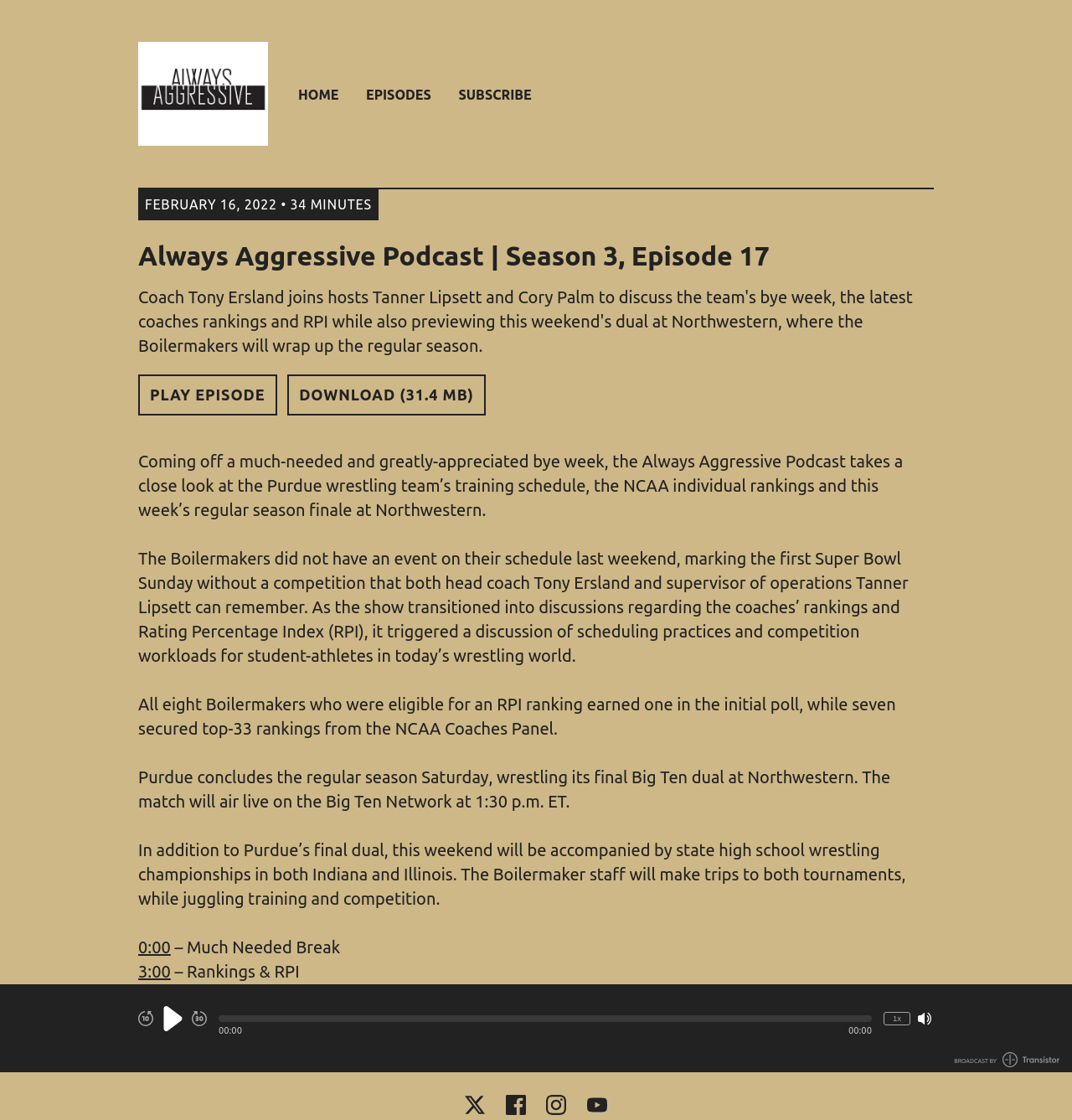Convey a detailed summary of the webpage, mentioning all key elements.

This webpage is about the Always Aggressive Podcast, specifically Season 3, Episode 17. At the top, there is a header with the podcast's title and a link to the homepage, episodes, and subscription options. Below the header, there is a time stamp indicating that the episode was published on February 16, 2022, and has a duration of 34 minutes.

The main content of the webpage is a summary of the podcast episode, which discusses the Purdue wrestling team's bye week, the latest coaches' rankings, and the upcoming dual at Northwestern. The text is divided into four paragraphs, each summarizing a different topic discussed in the episode.

On the left side of the webpage, there are playback controls for the episode, including buttons to play, download, rewind, fast forward, and seek within the episode. There is also a time slider and a button to change the playback speed.

At the bottom of the webpage, there are links to specific timestamps in the episode, labeled with topics such as "Much Needed Break", "Rankings & RPI", and "Northwestern Notes". There are also social media links to Facebook, Instagram, and YouTube, as well as a link to the transistor logo, which appears to be the broadcasting platform for the podcast.

Throughout the webpage, there are several images, including the podcast's logo, social media icons, and the transistor logo.